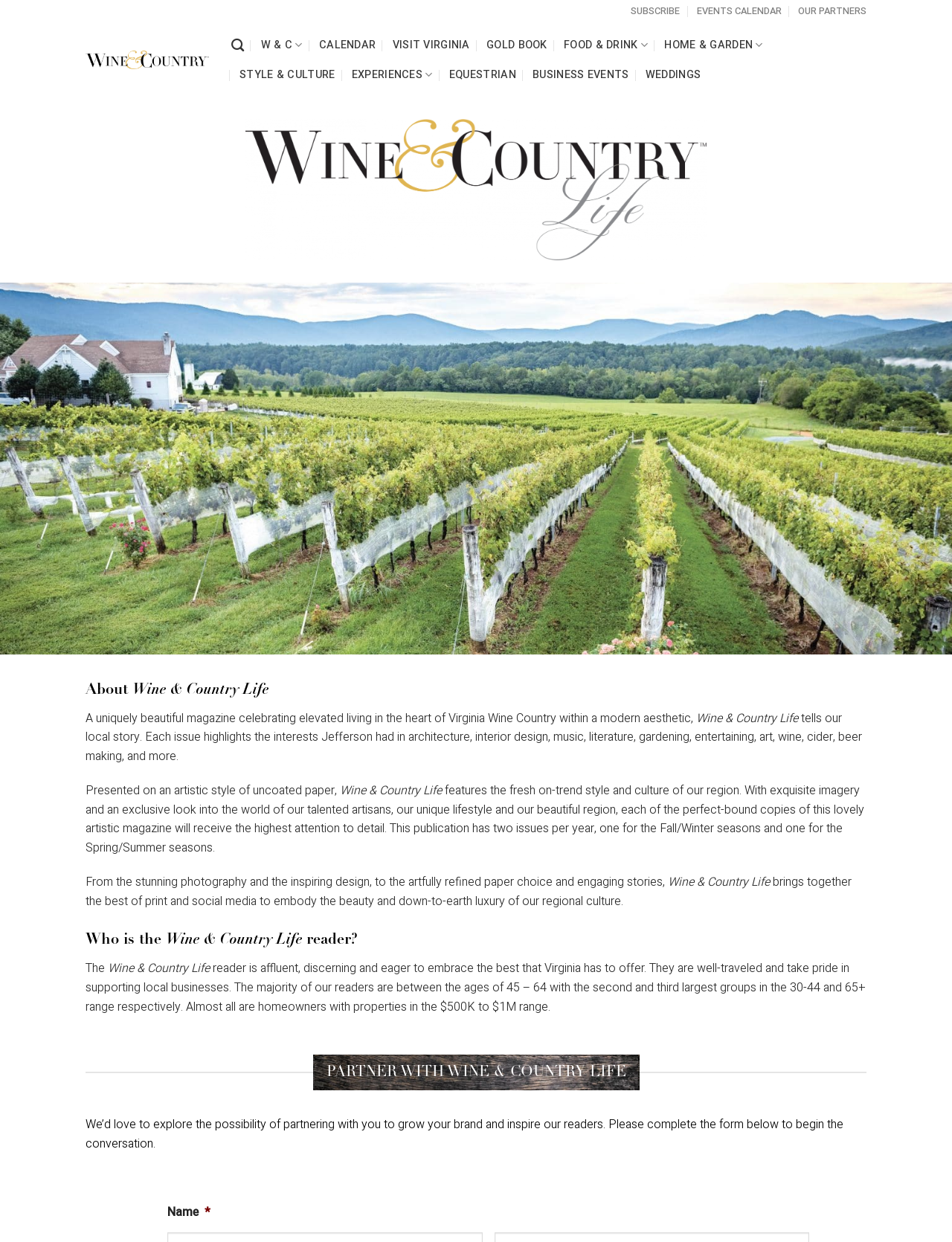Provide the bounding box coordinates of the UI element this sentence describes: "Home & Garden".

[0.698, 0.025, 0.801, 0.048]